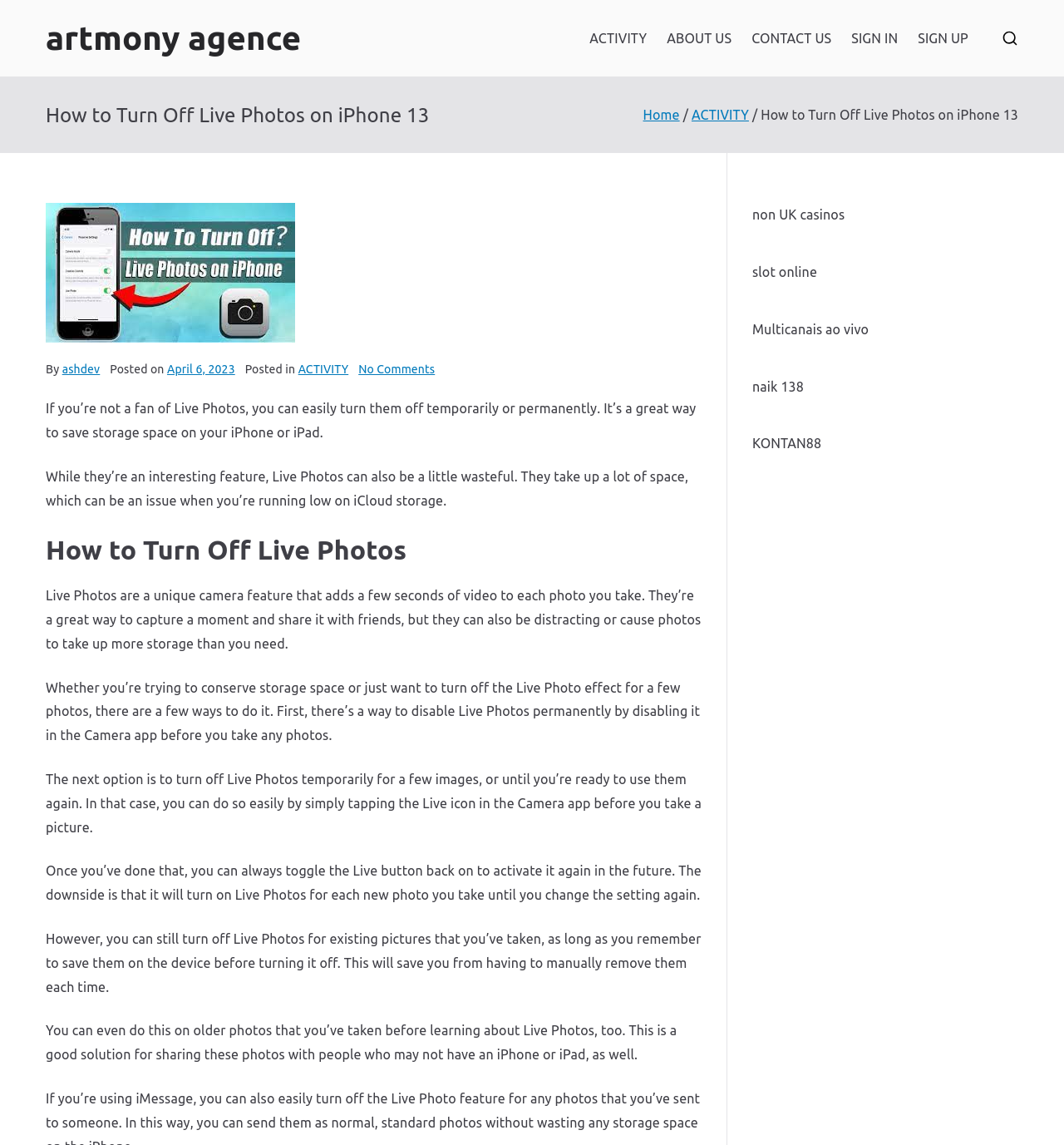Predict the bounding box coordinates of the UI element that matches this description: "April 6, 2023April 6, 2023". The coordinates should be in the format [left, top, right, bottom] with each value between 0 and 1.

[0.157, 0.317, 0.221, 0.328]